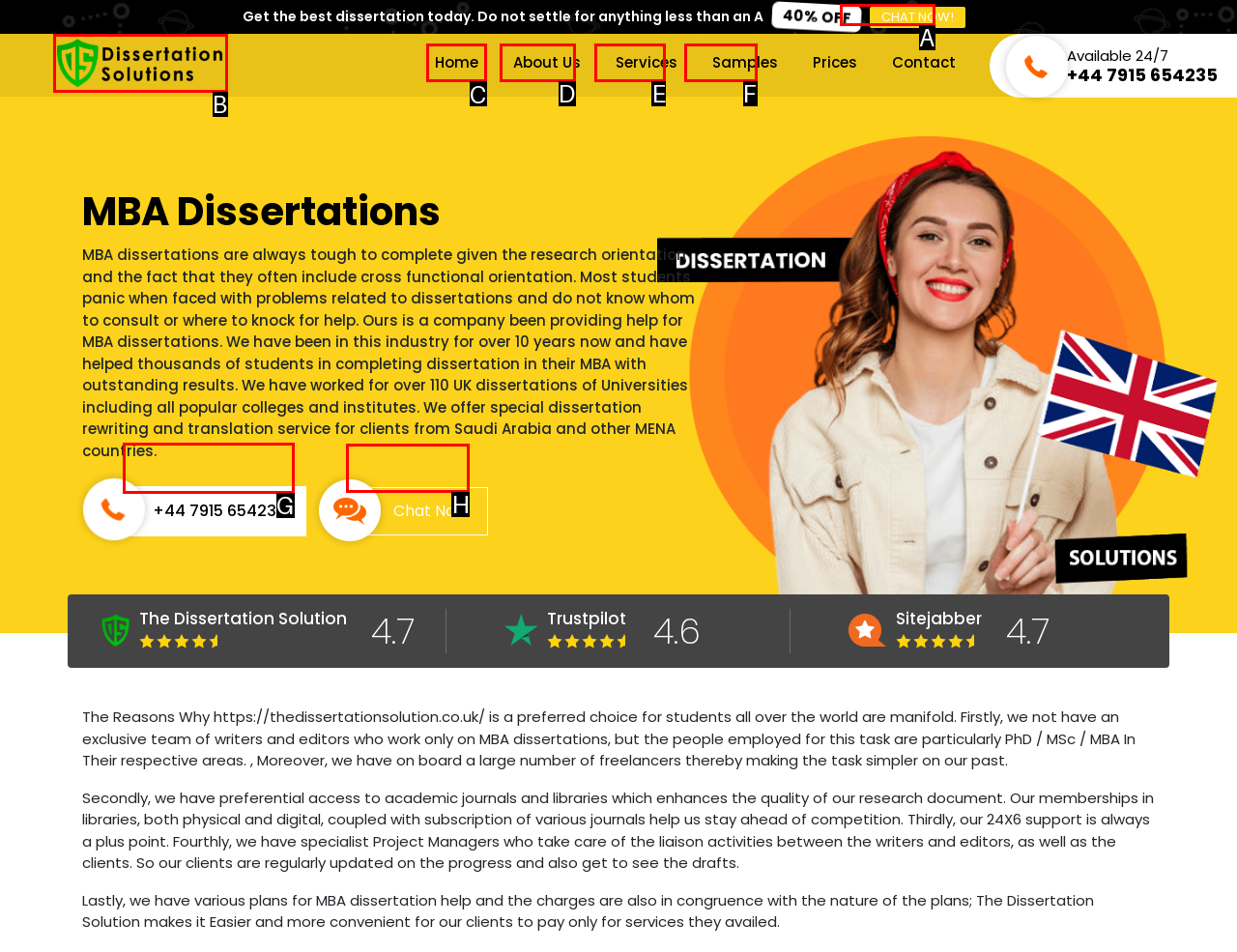Determine the letter of the UI element that will complete the task: Click the 'Home' link
Reply with the corresponding letter.

C